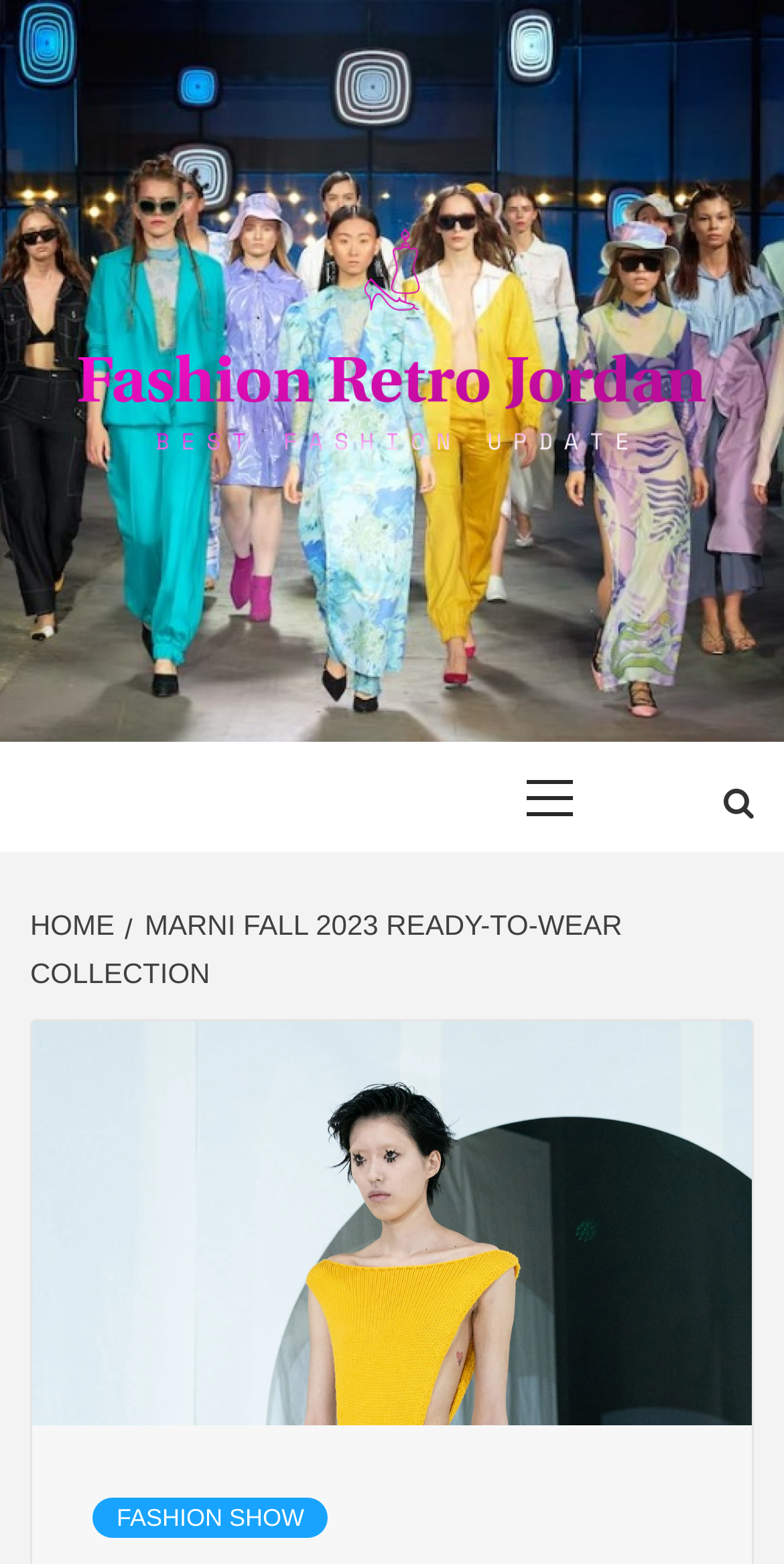Please find and generate the text of the main header of the webpage.

Marni Fall 2023 Ready-to-Wear Collection